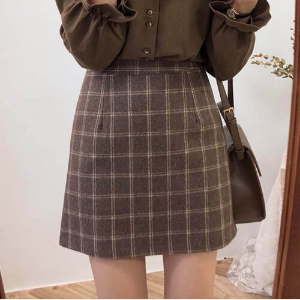Offer a detailed narrative of the scene shown in the image.

This image showcases a stylish dark academia plaid skirt, characterized by its rich earthy tones and a classic checkered pattern. The skirt is tailored to offer a flattering silhouette, making it a perfect addition to a sophisticated and scholarly outfit. Paired with a muted, oversized brown shirt, this ensemble exemplifies the essence of dark academia fashion, which emphasizes elegance with a vintage flair. The background features a softly lit indoor setting, enhancing the aesthetic appeal of the outfit. This particular skirt is part of the dark academia aesthetic collection, often celebrated for its nod to intellectualism and timeless style.